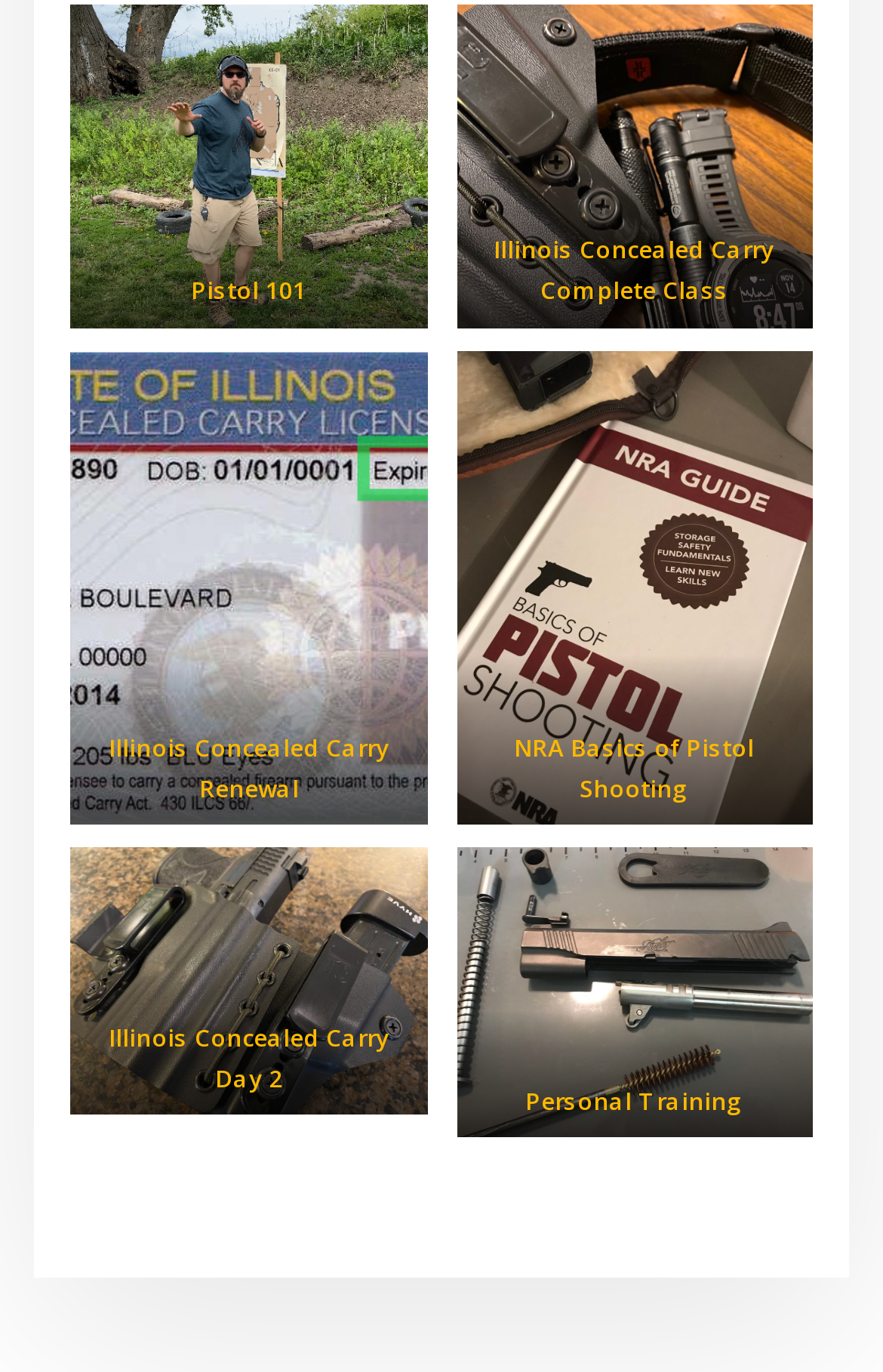Provide a brief response to the question below using one word or phrase:
What is the title of the first figure?

Pistol 101